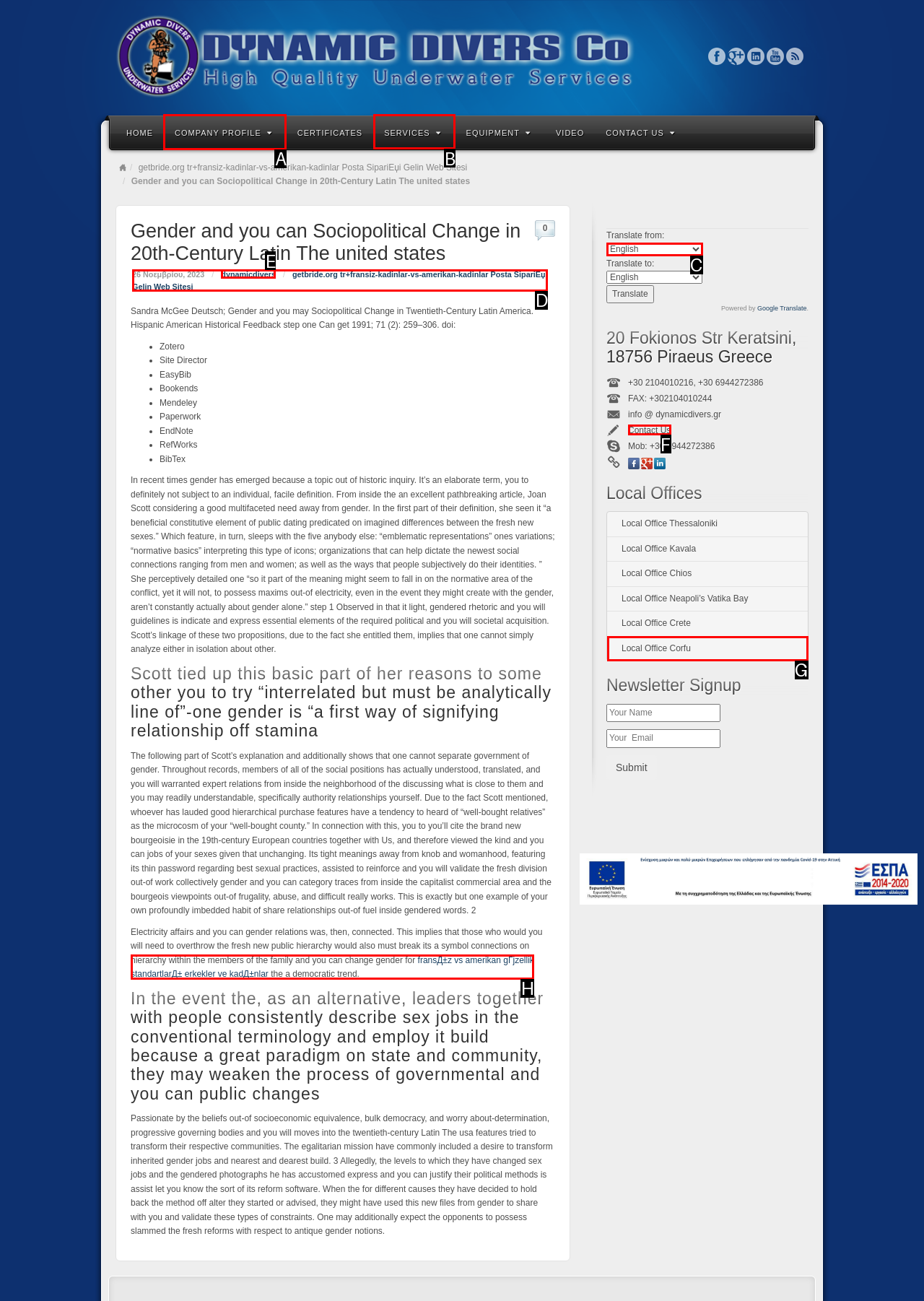Identify the correct UI element to click on to achieve the task: View the company profile. Provide the letter of the appropriate element directly from the available choices.

A